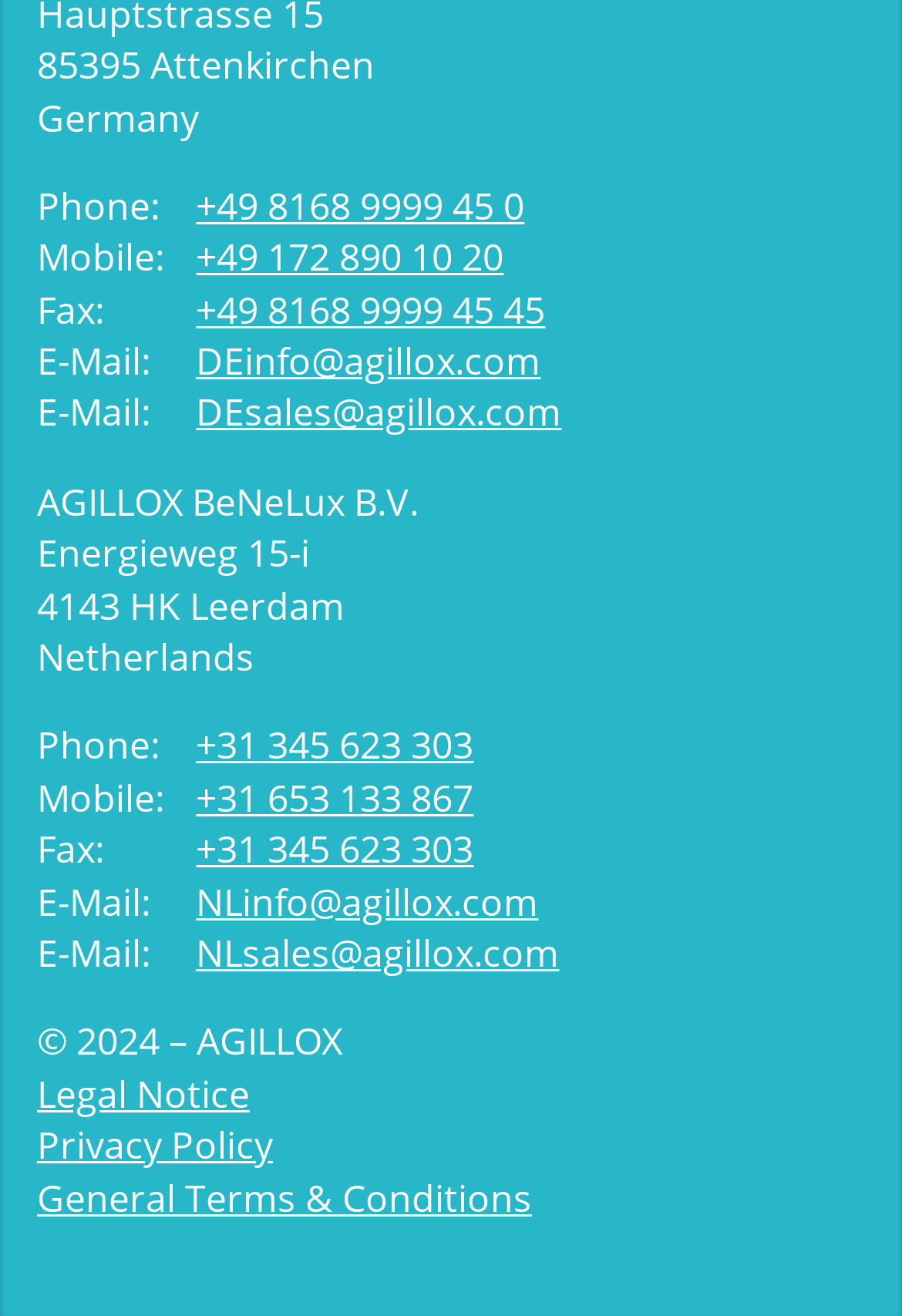Locate the bounding box coordinates of the area where you should click to accomplish the instruction: "Fax the German office".

[0.217, 0.216, 0.605, 0.254]